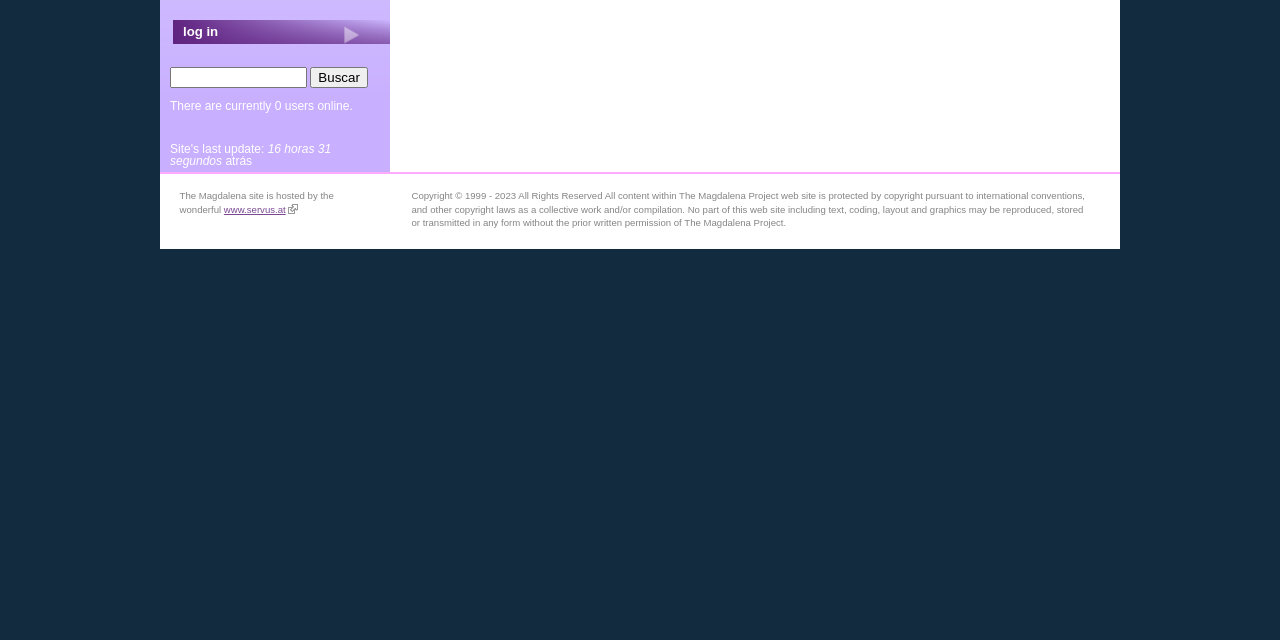Given the description "log in", determine the bounding box of the corresponding UI element.

[0.135, 0.031, 0.17, 0.069]